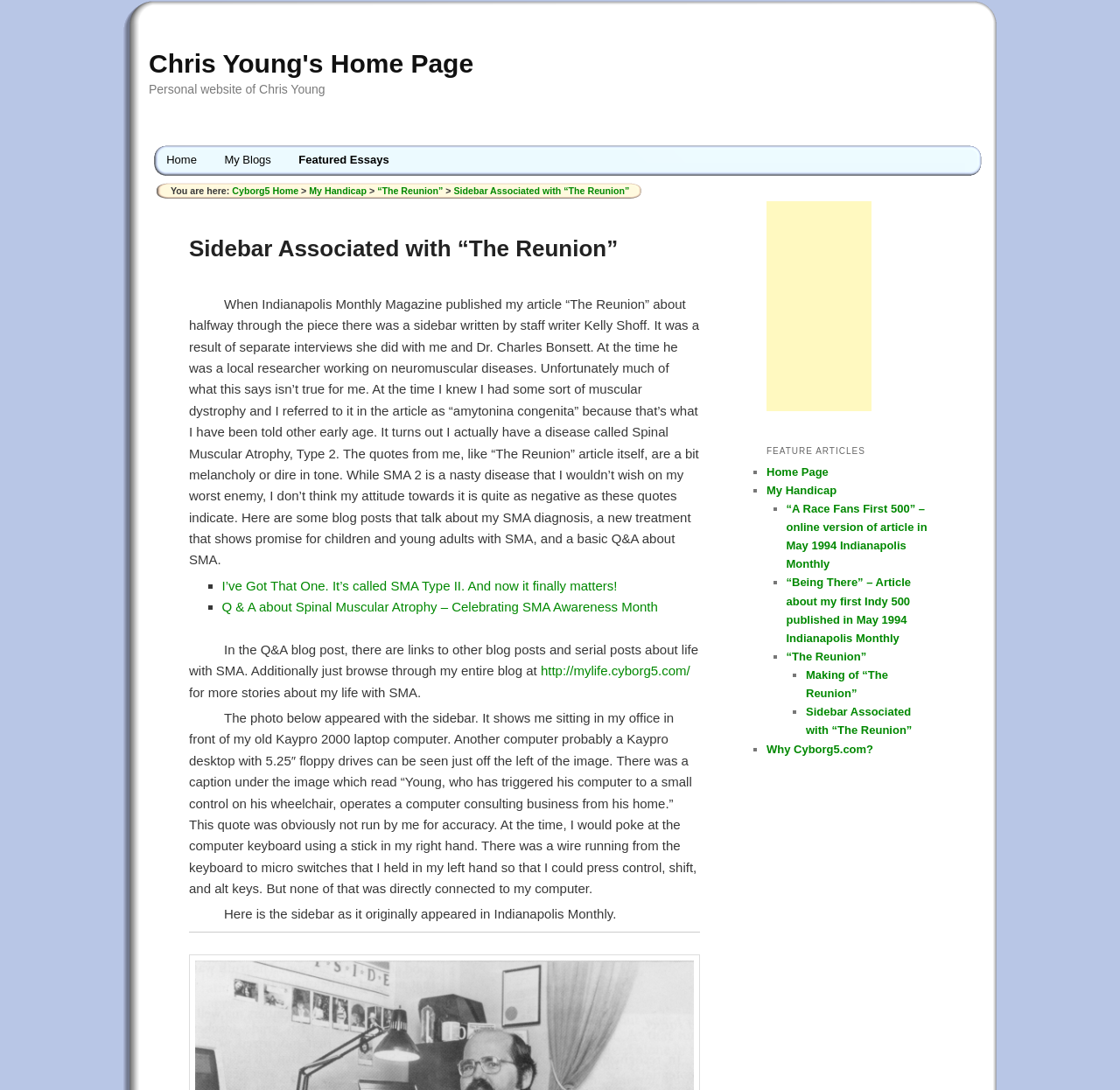Describe all the visual and textual components of the webpage comprehensively.

This webpage is Chris Young's personal homepage, with a focus on his essays, blog posts, and articles. At the top, there is a heading that reads "Chris Young's Home Page" with a link to the same page. Below this, there is a brief description of the website as "Personal website of Chris Young".

The main content of the page is divided into two sections. On the left side, there is a navigation menu with links to various sections of the website, including "Home", "My Handicap", and "Featured Essays". There is also a section titled "You are here:" with links to "Cyborg5 Home", "My Handicap", and "“The Reunion”".

On the right side, there is a long sidebar associated with the article "The Reunion". This sidebar contains a heading, followed by a block of text that discusses the article and the author's experience with Spinal Muscular Atrophy (SMA). The text also mentions a sidebar written by a staff writer, which is not entirely accurate. Below this, there are links to several blog posts related to SMA, including a Q&A about the disease.

Further down the sidebar, there is a section with a photo of the author sitting in his office, along with a caption that is not entirely accurate. The sidebar concludes with a separator line and a heading that reads "Here is the sidebar as it originally appeared in Indianapolis Monthly".

At the bottom of the page, there is a section titled "FEATURE ARTICLES" with a list of links to various articles, including "Home Page", "My Handicap", "“A Race Fans First 500”", "“Being There”", "“The Reunion”", "Making of “The Reunion”", "Sidebar Associated with “The Reunion”", and "Why Cyborg5.com?". There is also an advertisement iframe on the right side of the page.